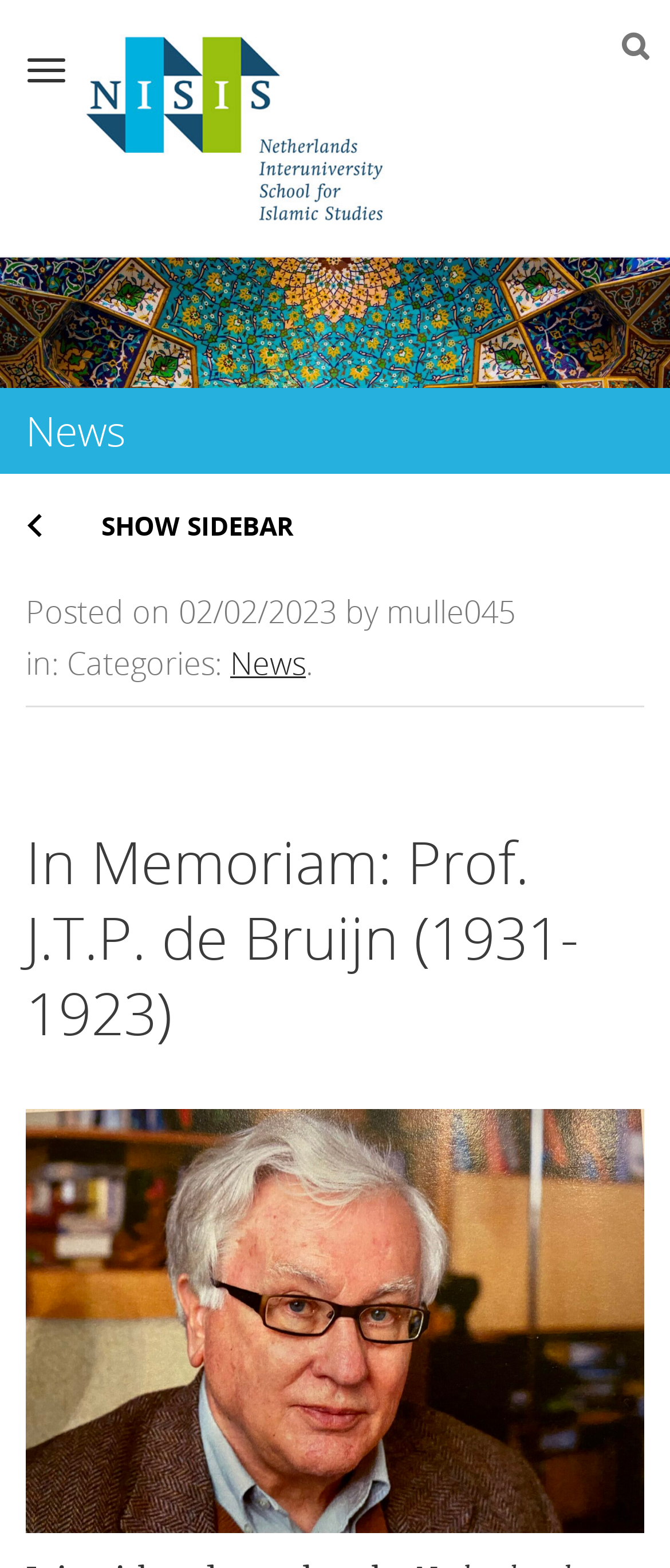Provide a one-word or brief phrase answer to the question:
Who posted the latest news?

mulle045